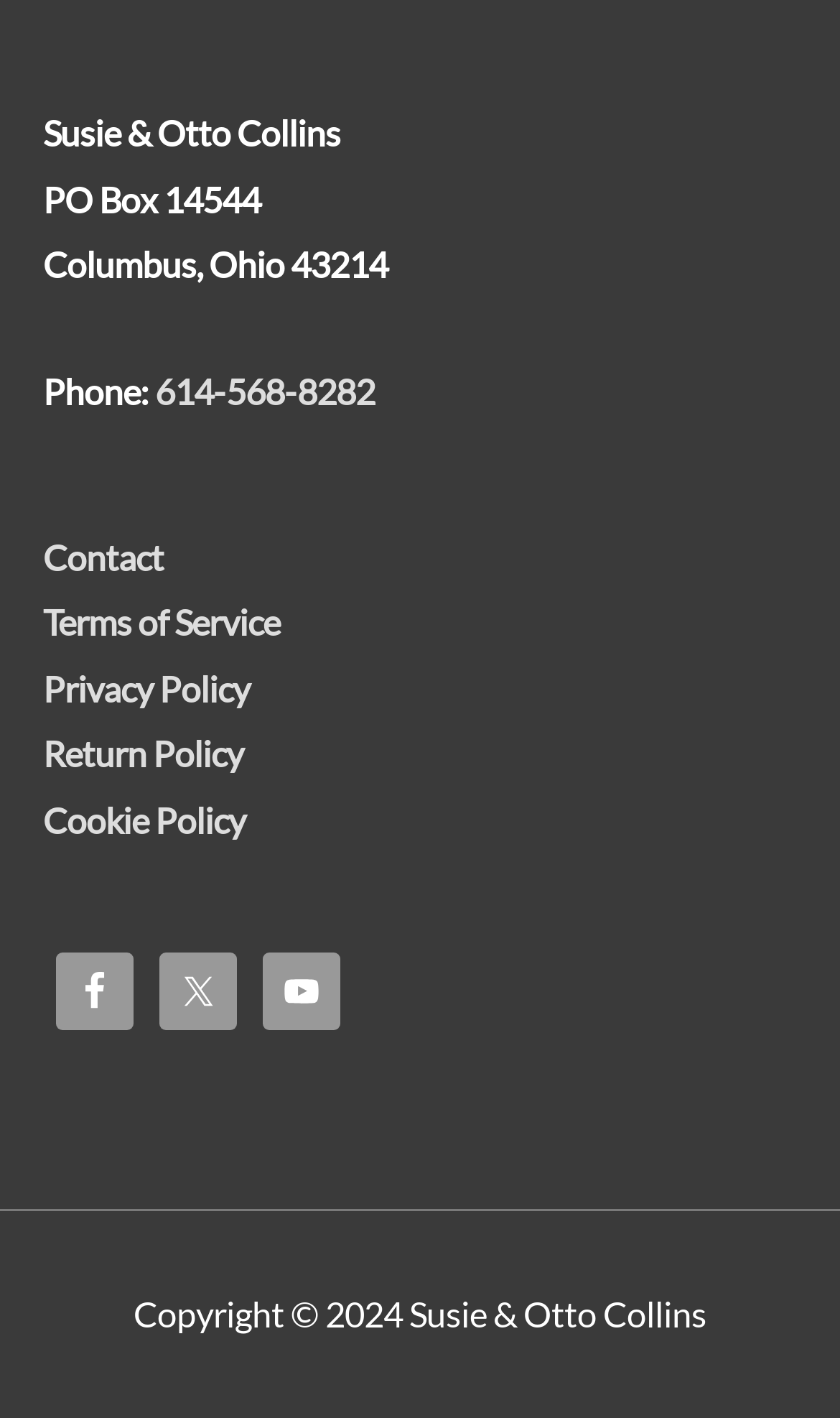Determine the bounding box coordinates of the region I should click to achieve the following instruction: "Call the phone number". Ensure the bounding box coordinates are four float numbers between 0 and 1, i.e., [left, top, right, bottom].

[0.185, 0.262, 0.446, 0.291]